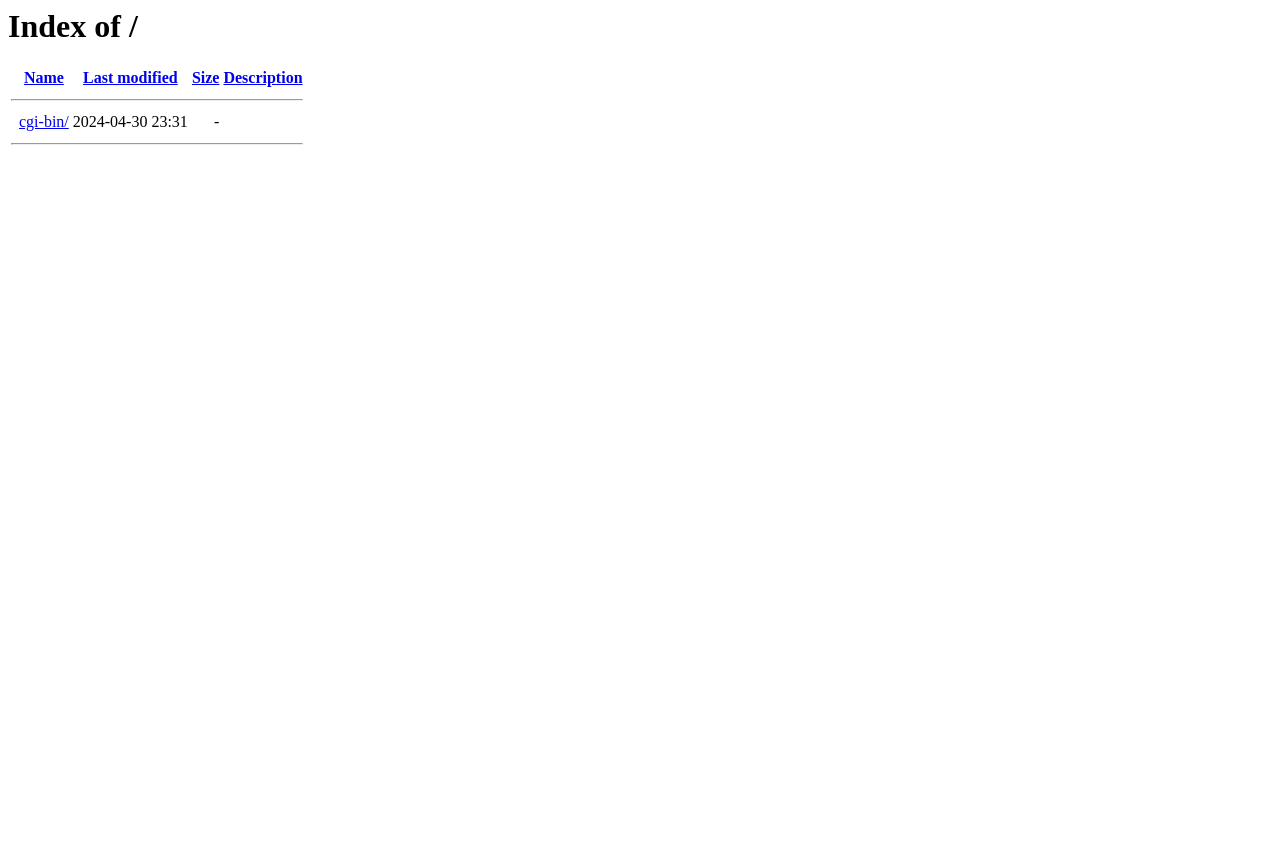What is the size of cgi-bin?
Based on the image, answer the question with a single word or brief phrase.

-